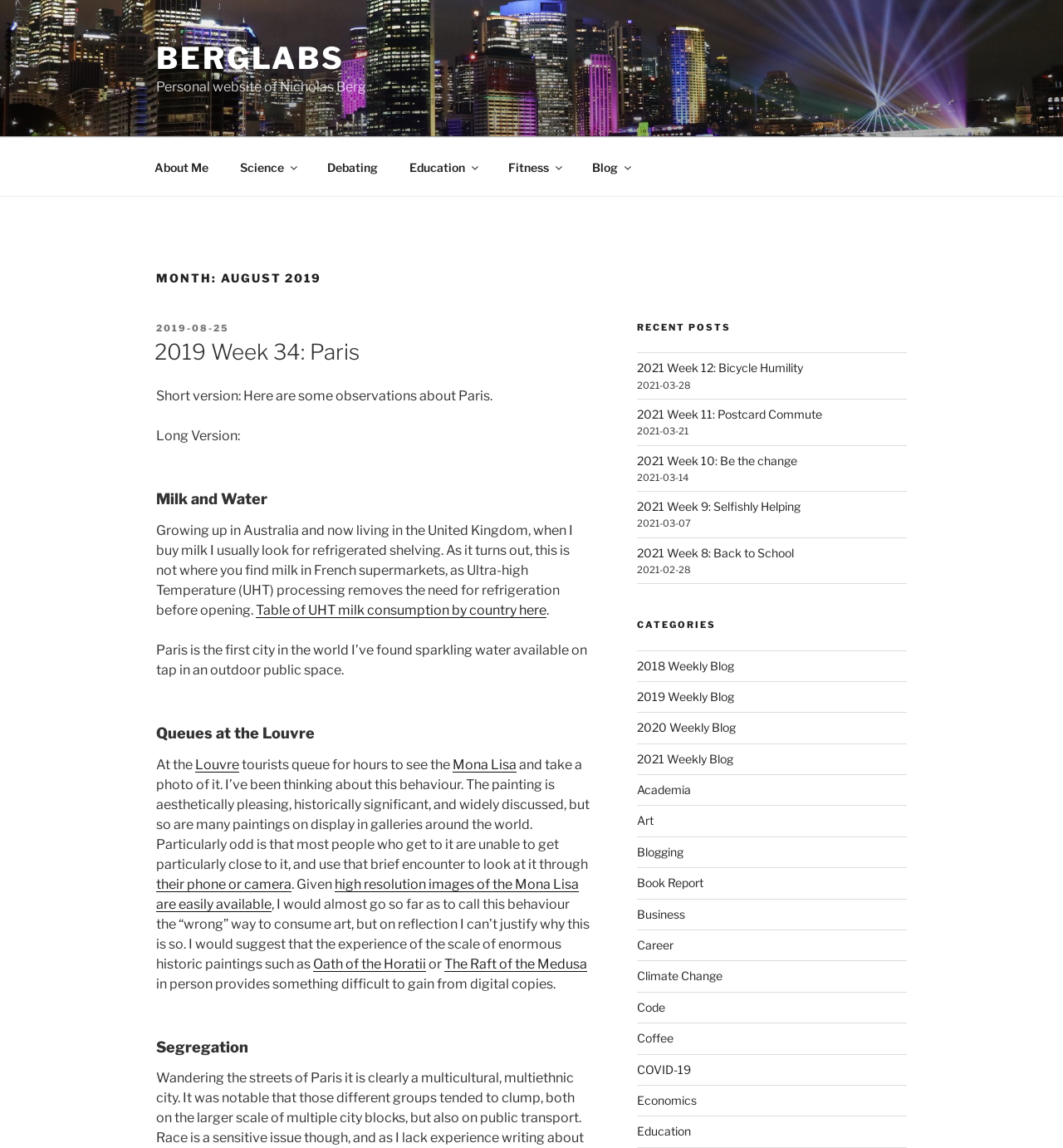Determine the bounding box coordinates of the clickable element to complete this instruction: "Click on the 'About Me' link". Provide the coordinates in the format of four float numbers between 0 and 1, [left, top, right, bottom].

[0.131, 0.128, 0.209, 0.163]